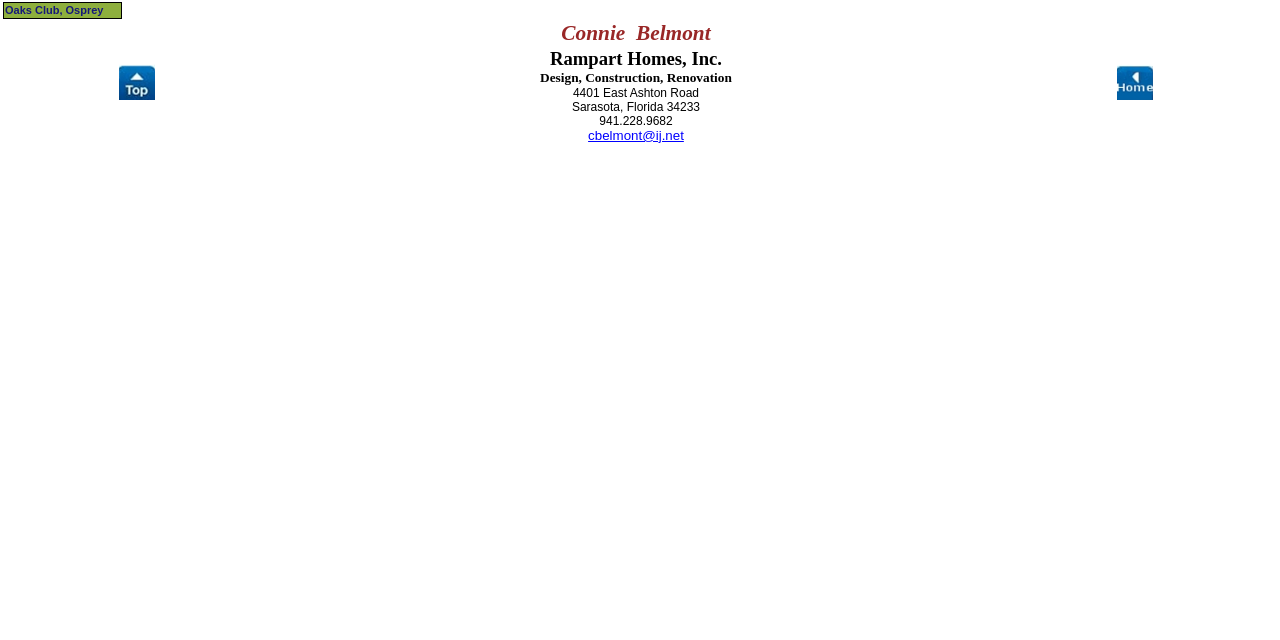From the webpage screenshot, predict the bounding box coordinates (top-left x, top-left y, bottom-right x, bottom-right y) for the UI element described here: title="china wiki"

None